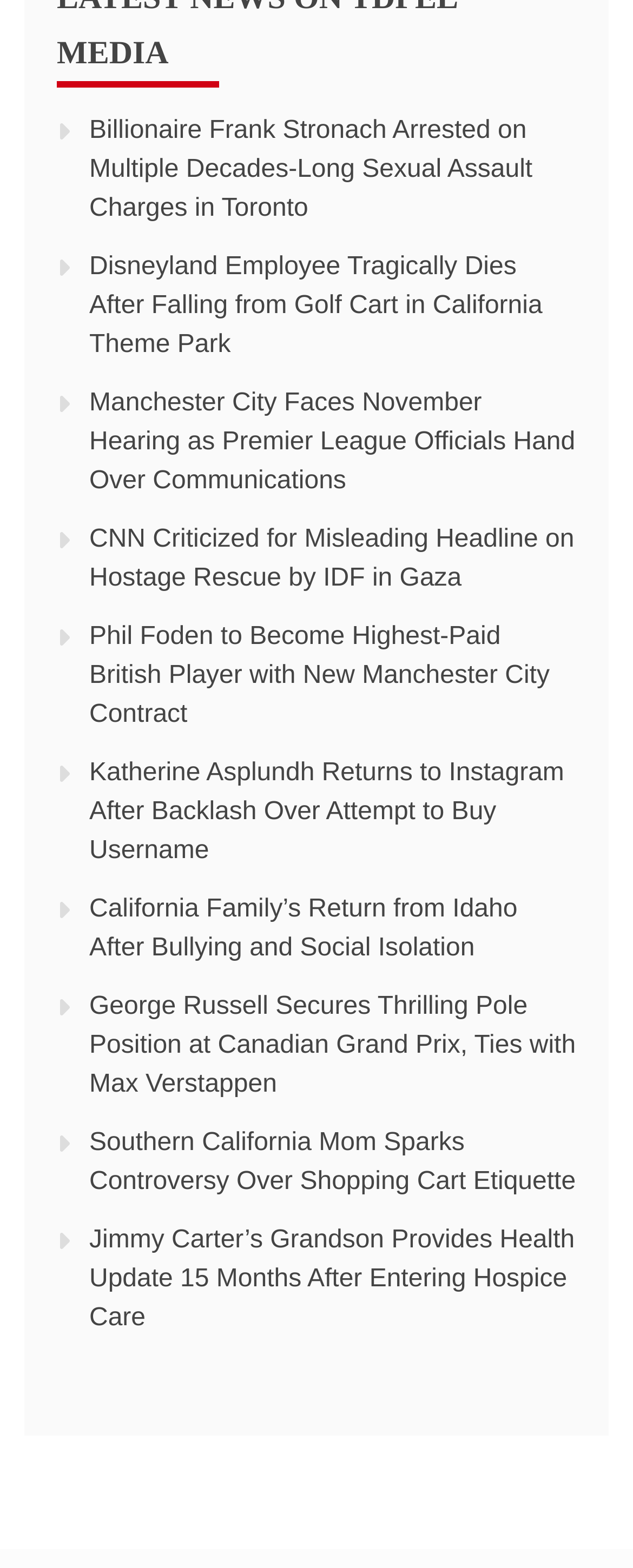What is the name of the person mentioned in the eighth news article?
Answer the question with a detailed and thorough explanation.

I analyzed the eighth link element on the page, which has the text 'George Russell Secures Thrilling Pole Position at Canadian Grand Prix, Ties with Max Verstappen'. This suggests that the name of the person mentioned in the eighth news article is George Russell.